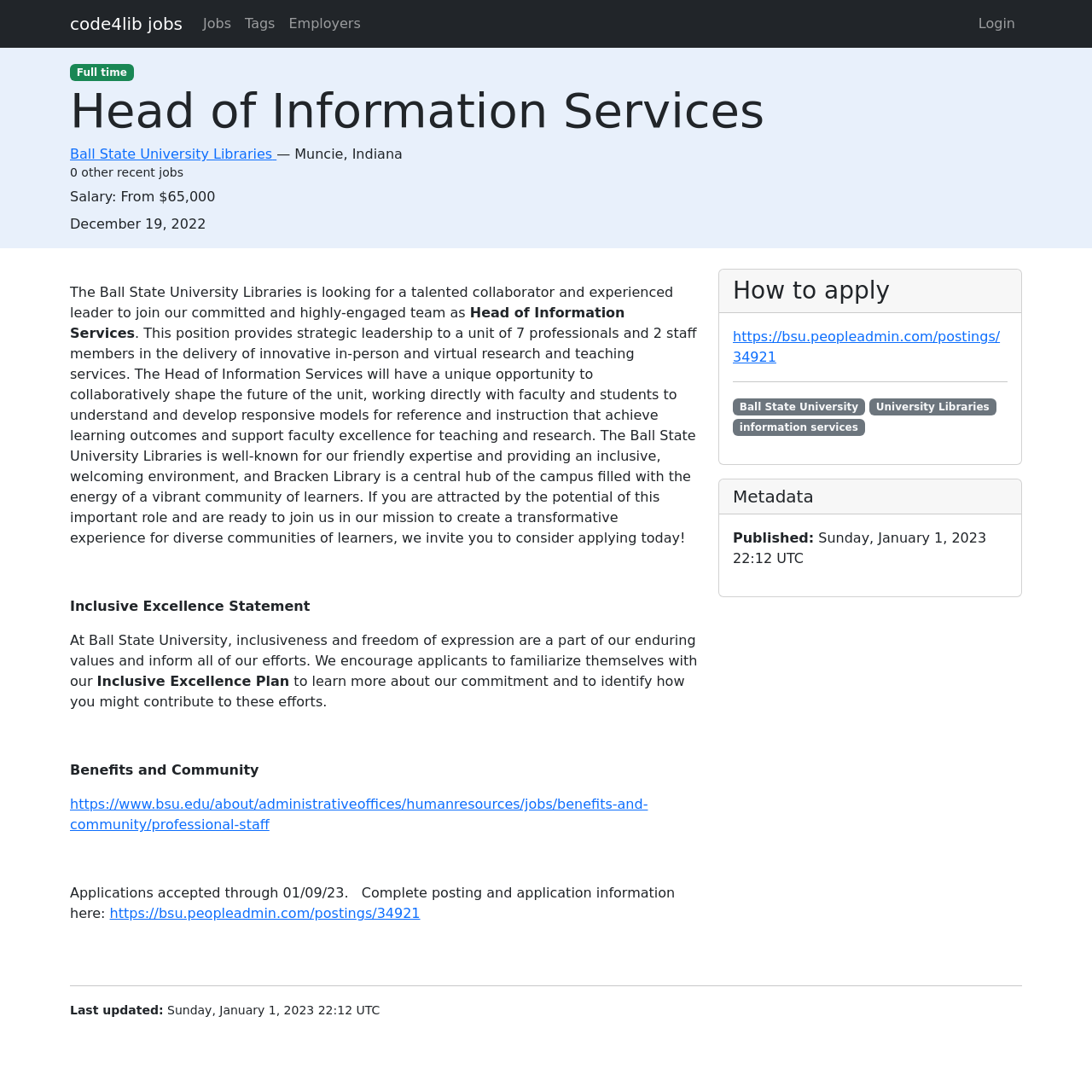Could you please study the image and provide a detailed answer to the question:
What is the deadline for application?

The deadline for application can be found in the static text element with the text 'Applications accepted through 01/09/23.' which is located near the bottom of the webpage, indicating the deadline for submitting an application.